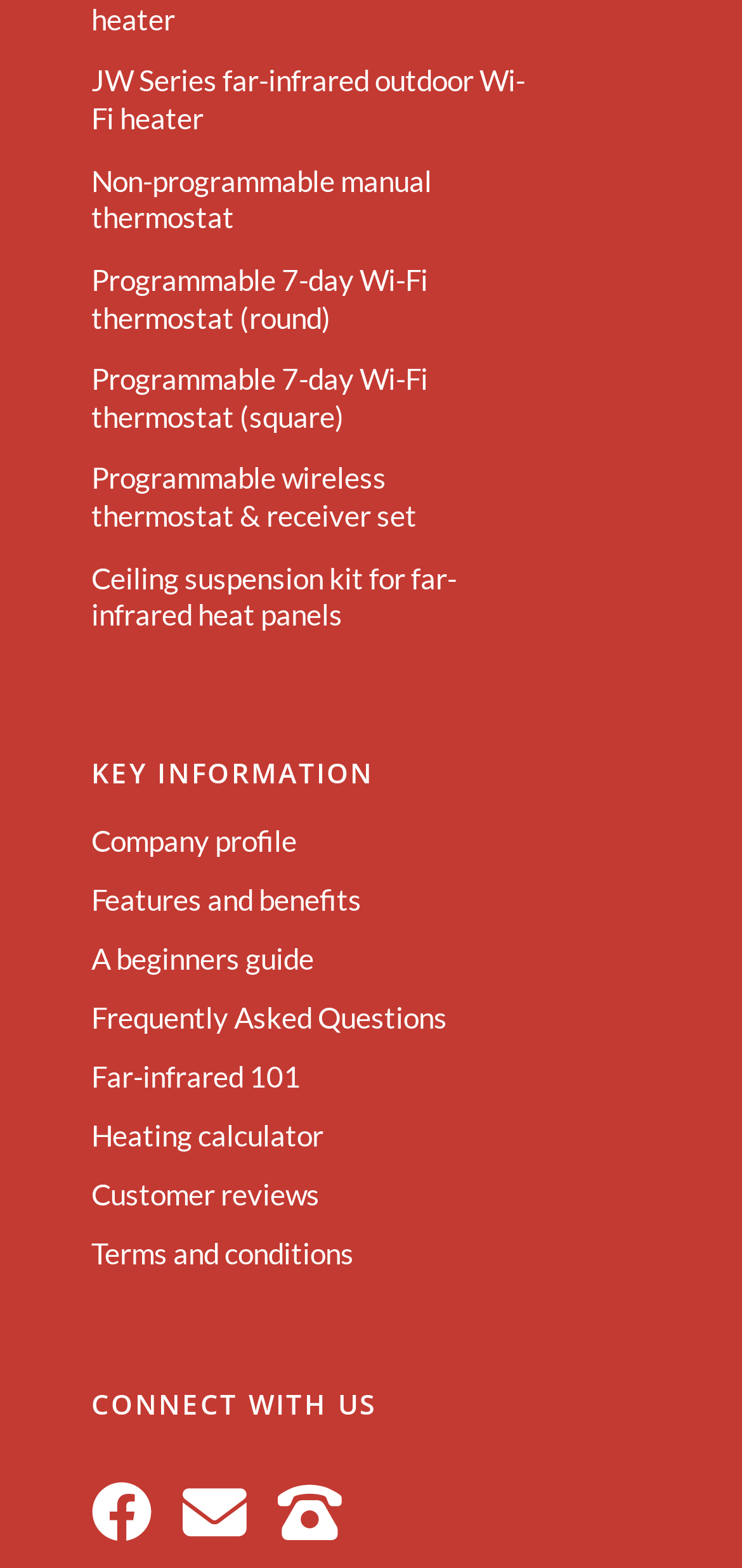Please locate the bounding box coordinates of the region I need to click to follow this instruction: "view archives".

None